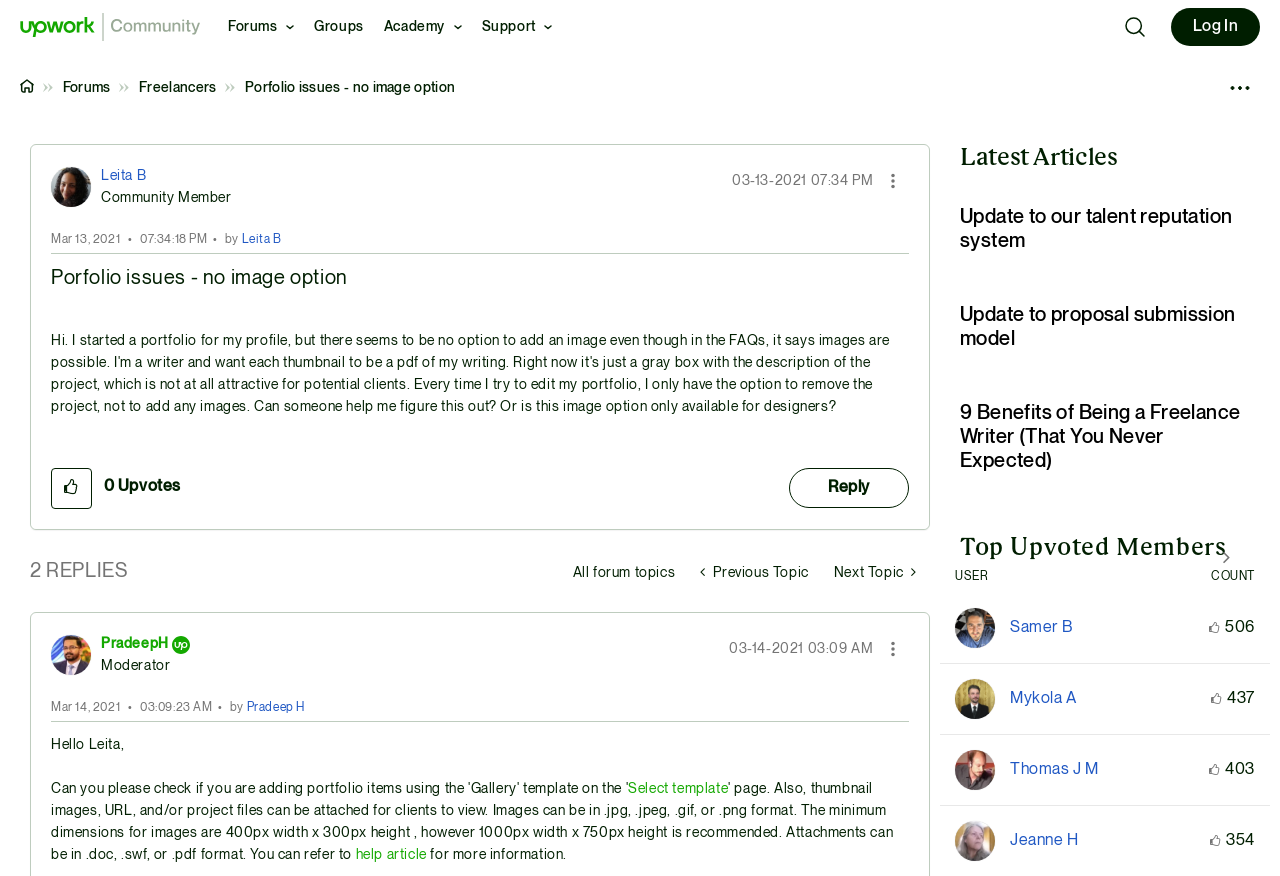Please provide a comprehensive response to the question below by analyzing the image: 
What is the name of the community member who posted on Mar 13, 2021?

I found the answer by looking at the post details, where it says 'Posted on Mar 13, 2021' and then 'by Leita B'.